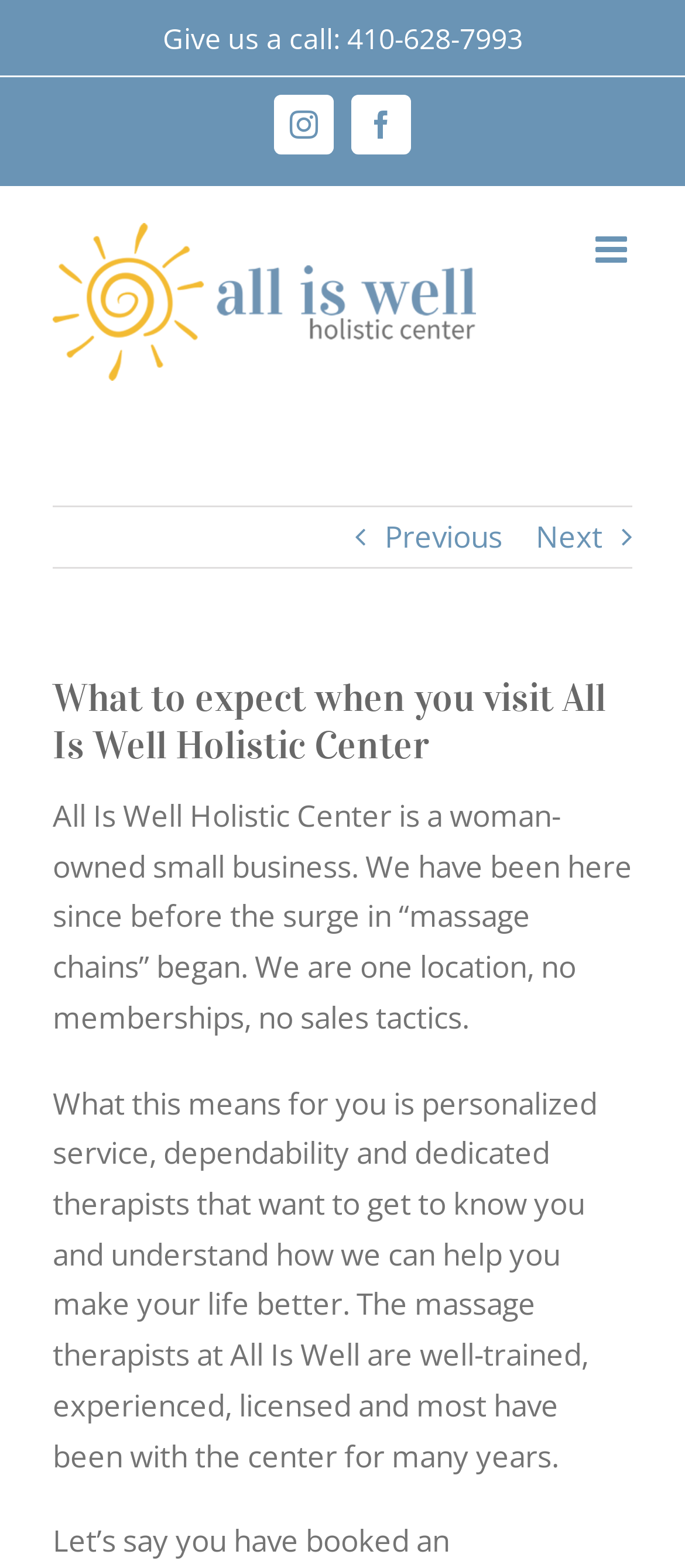What is the purpose of the 'Go to Top' link?
Give a detailed and exhaustive answer to the question.

I found this link at the bottom of the page and inferred its purpose by its icon and text, which suggests that it allows the user to quickly navigate back to the top of the page.